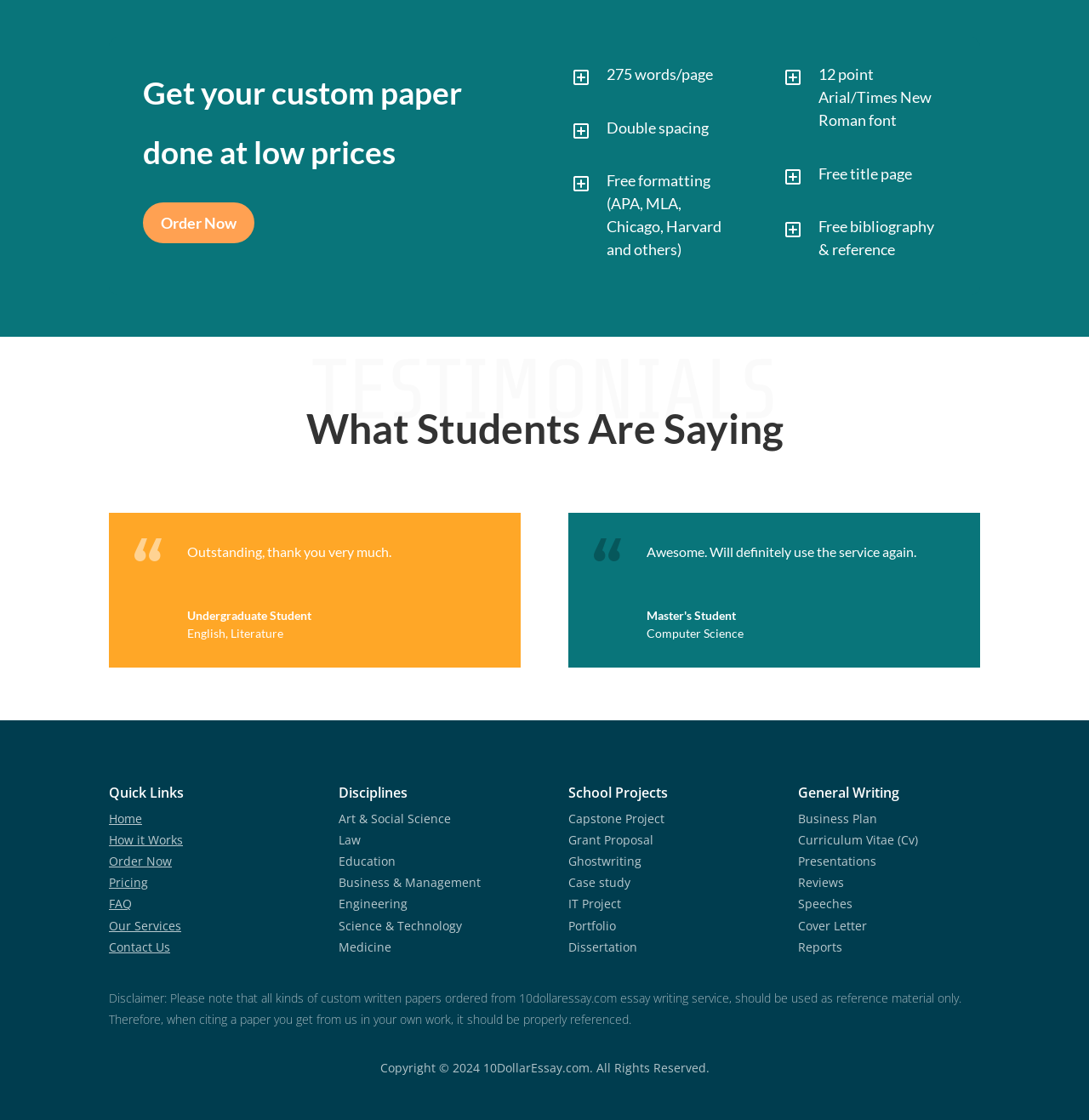Provide the bounding box coordinates, formatted as (top-left x, top-left y, bottom-right x, bottom-right y), with all values being floating point numbers between 0 and 1. Identify the bounding box of the UI element that matches the description: Home

[0.1, 0.723, 0.13, 0.738]